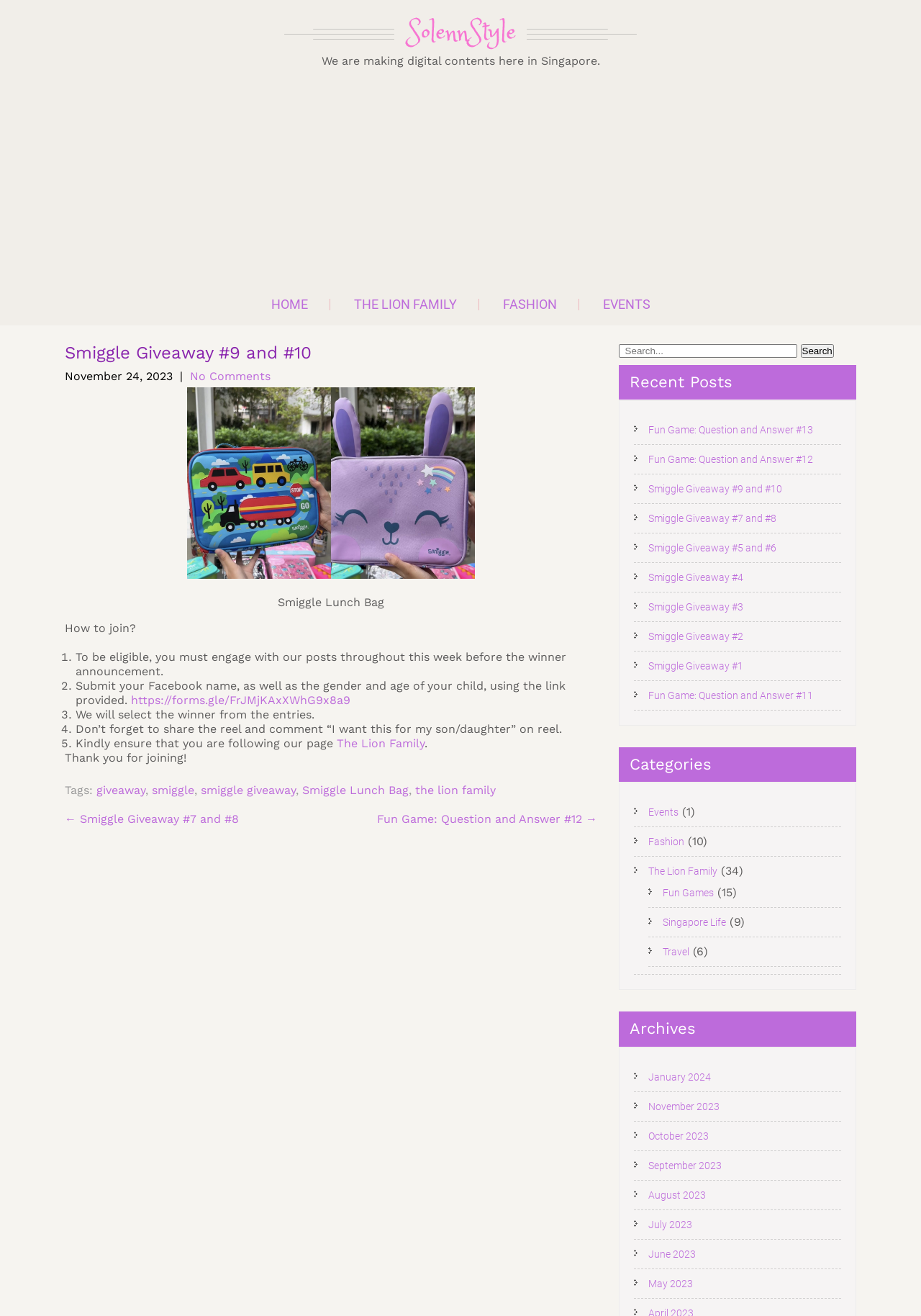Determine the bounding box coordinates for the element that should be clicked to follow this instruction: "View the 'Smiggle Giveaway #7 and #8' post". The coordinates should be given as four float numbers between 0 and 1, in the format [left, top, right, bottom].

[0.07, 0.617, 0.259, 0.627]